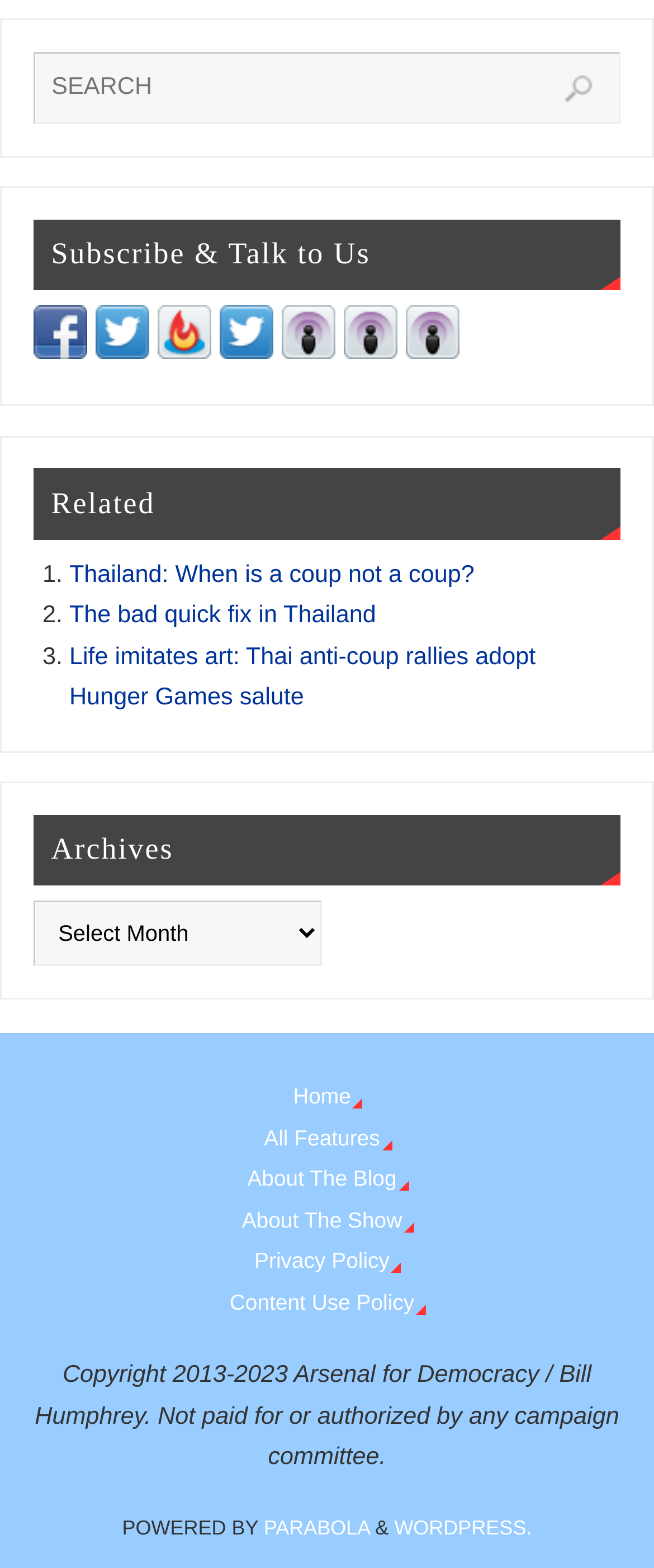What is the name of the blog or website?
Using the image as a reference, give a one-word or short phrase answer.

Arsenal for Democracy